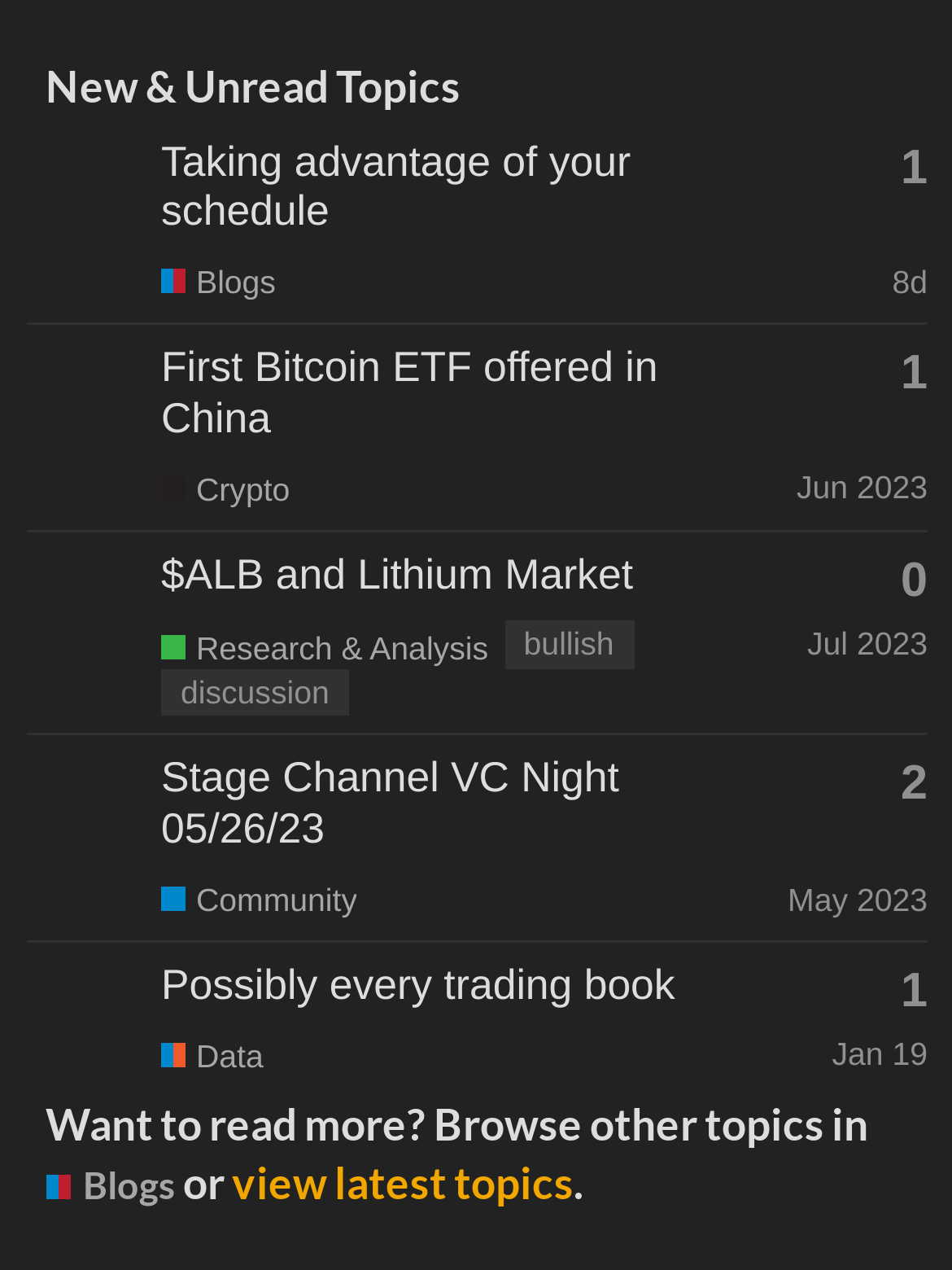How many replies does the topic 'Possibly every trading book' have?
Please respond to the question thoroughly and include all relevant details.

I found the topic 'Possibly every trading book' and looked for a generic text element nearby, which had the text 'This topic has 1 reply'.